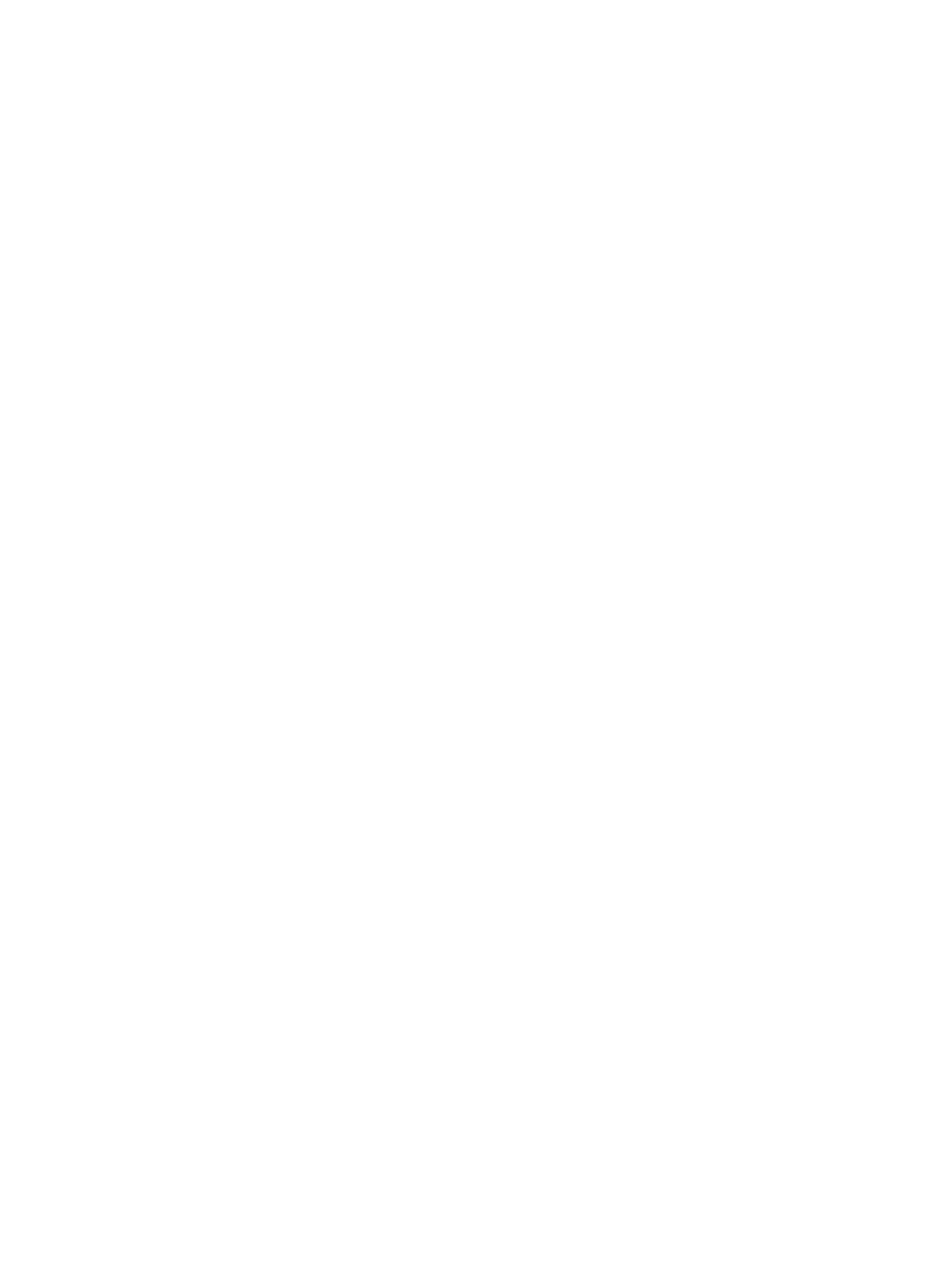How to verify the installation of mod_python? Refer to the image and provide a one-word or short phrase answer.

telnet into port 80